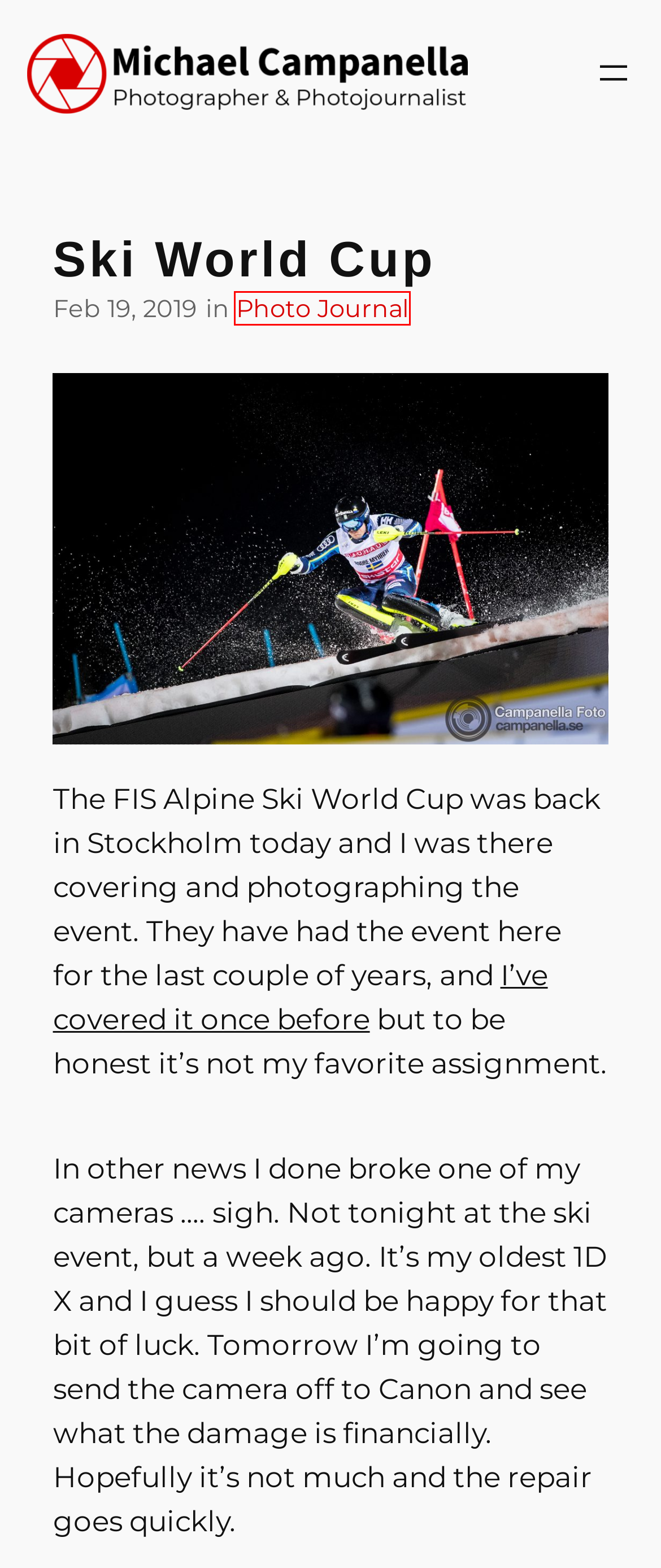You have a screenshot of a webpage with a red bounding box around an element. Choose the best matching webpage description that would appear after clicking the highlighted element. Here are the candidates:
A. Photographer & Photojournalist in Stockholm, Sweden | Michael Campanella
B. Hammarbybacken Archives | Michael Campanella
C. Webbutveckling och webbdesign din webbyrå i Stockholm - STHLM Web Design
D. Ski World Cup comes to Stockholm | Michael Campanella
E. Portrait Photography Portfolio | Michael Campanella
F. Photo Journal Archives | Michael Campanella
G. FIS Archives | Michael Campanella
H. Ski Archives | Michael Campanella

F